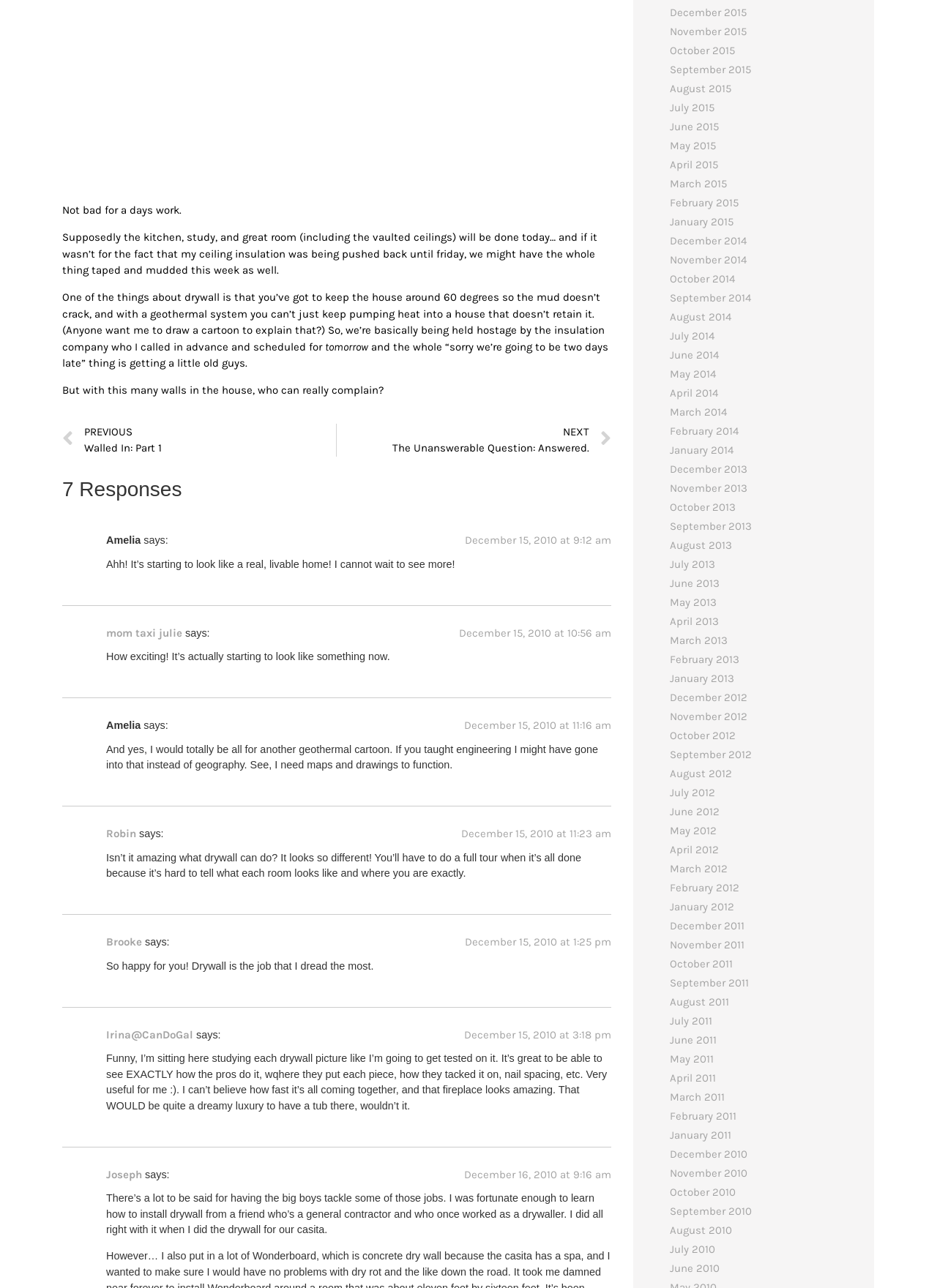Find the bounding box coordinates of the clickable region needed to perform the following instruction: "Click on the link to view the post from mom taxi julie". The coordinates should be provided as four float numbers between 0 and 1, i.e., [left, top, right, bottom].

[0.113, 0.486, 0.195, 0.496]